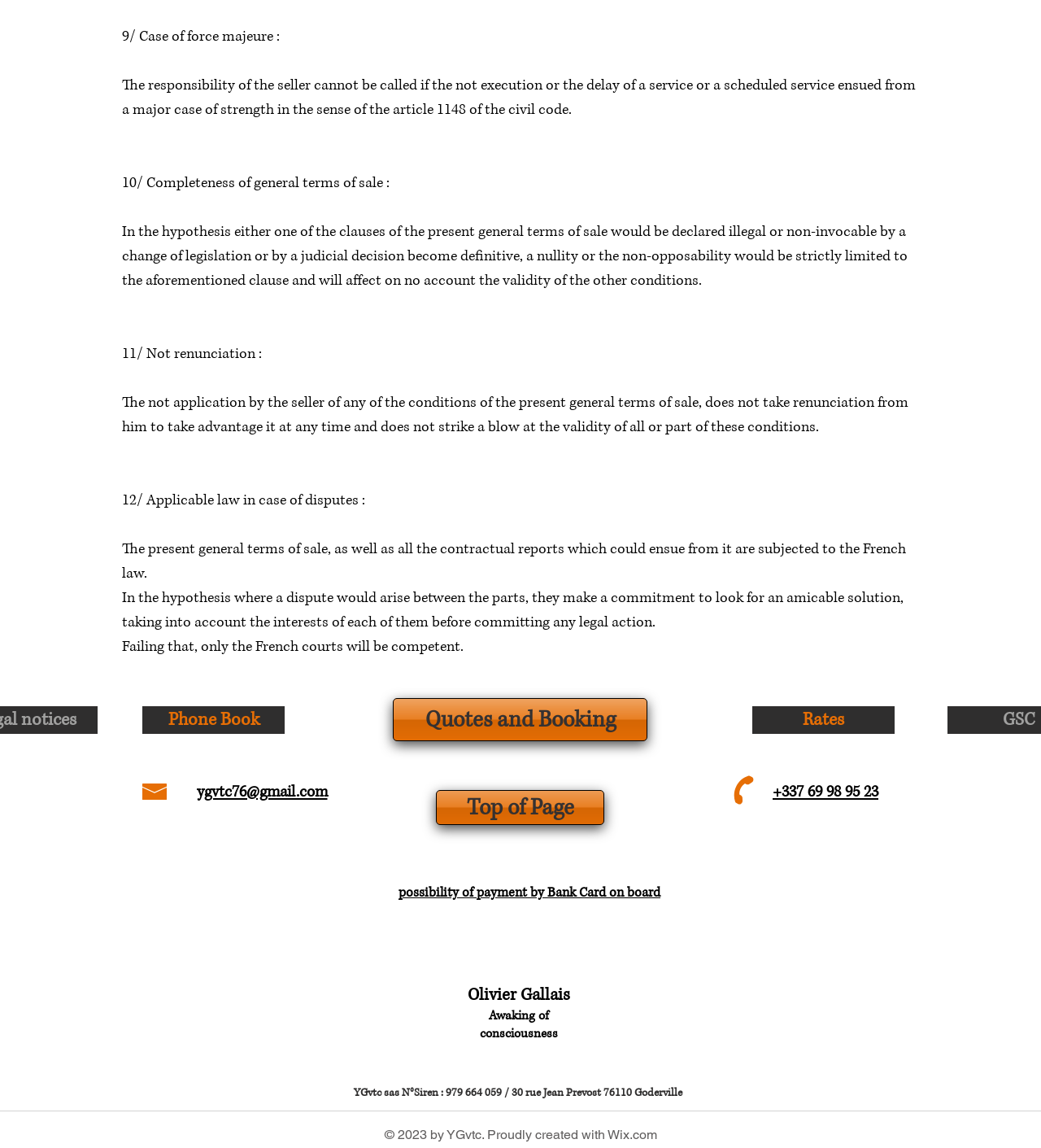Determine the bounding box coordinates of the clickable area required to perform the following instruction: "Click on Phone Book". The coordinates should be represented as four float numbers between 0 and 1: [left, top, right, bottom].

[0.137, 0.615, 0.273, 0.639]